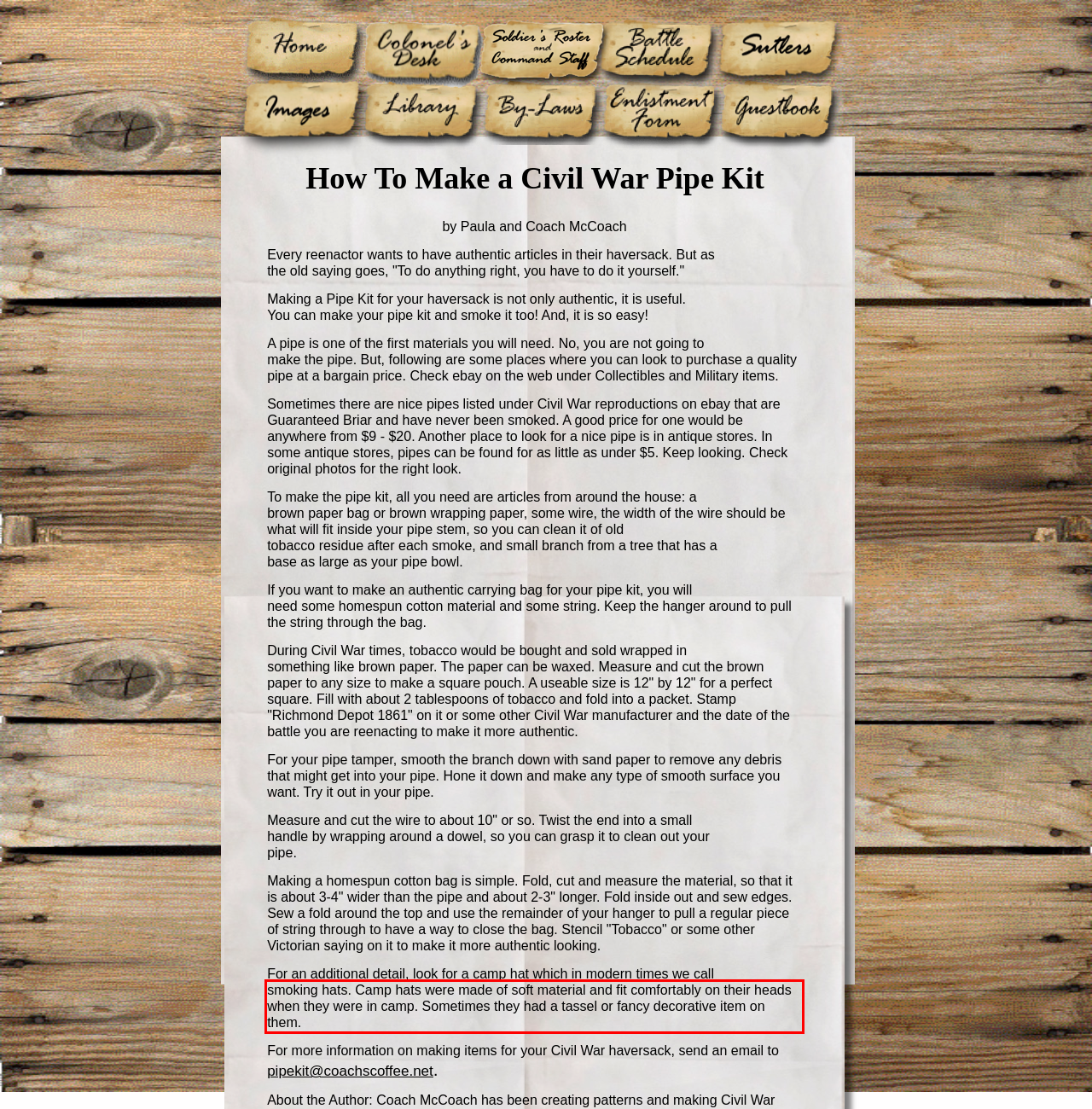Given the screenshot of the webpage, identify the red bounding box, and recognize the text content inside that red bounding box.

smoking hats. Camp hats were made of soft material and fit comfortably on their heads when they were in camp. Sometimes they had a tassel or fancy decorative item on them.